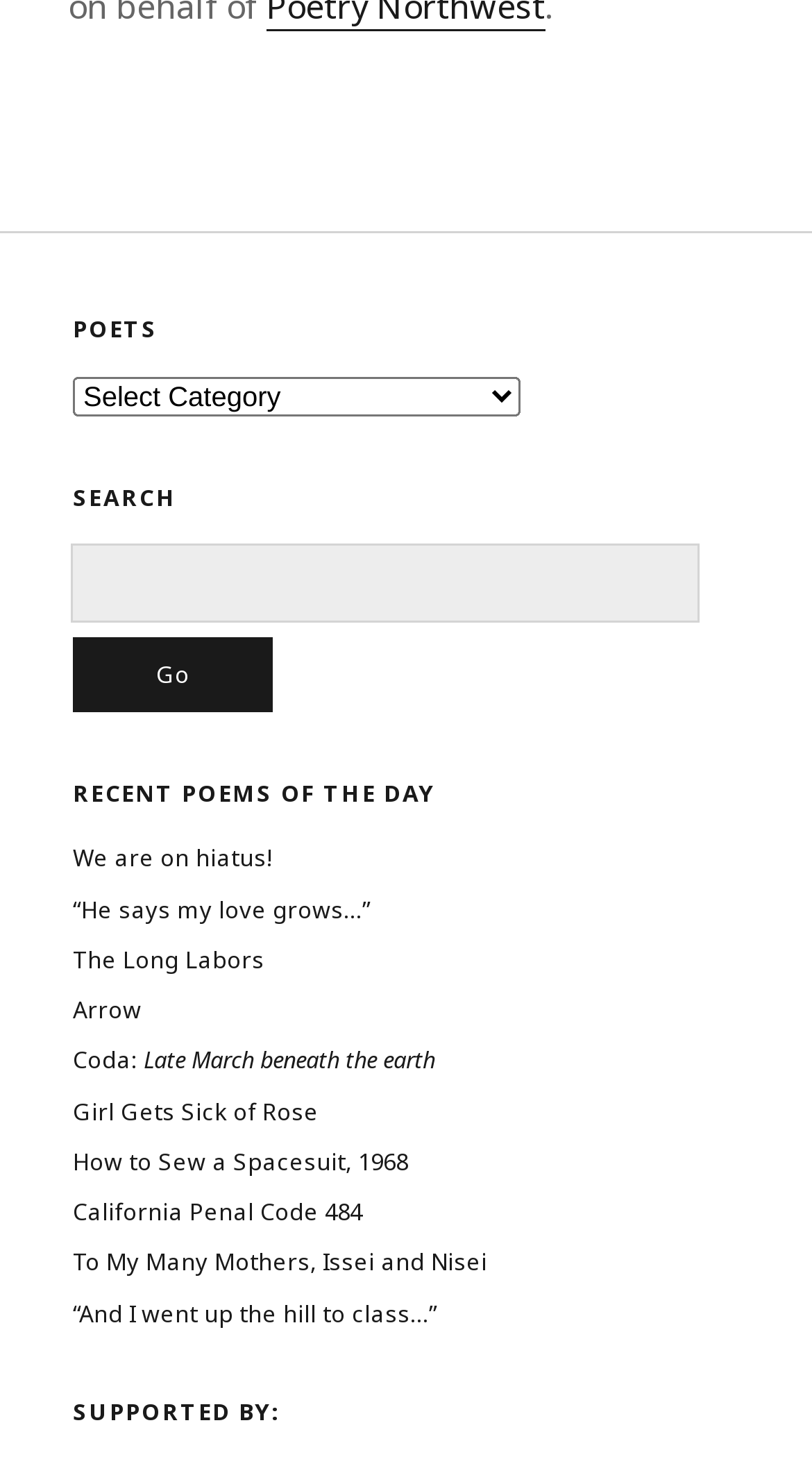Please identify the bounding box coordinates of the element's region that should be clicked to execute the following instruction: "Read 'We are on hiatus!' poem". The bounding box coordinates must be four float numbers between 0 and 1, i.e., [left, top, right, bottom].

[0.09, 0.578, 0.336, 0.601]